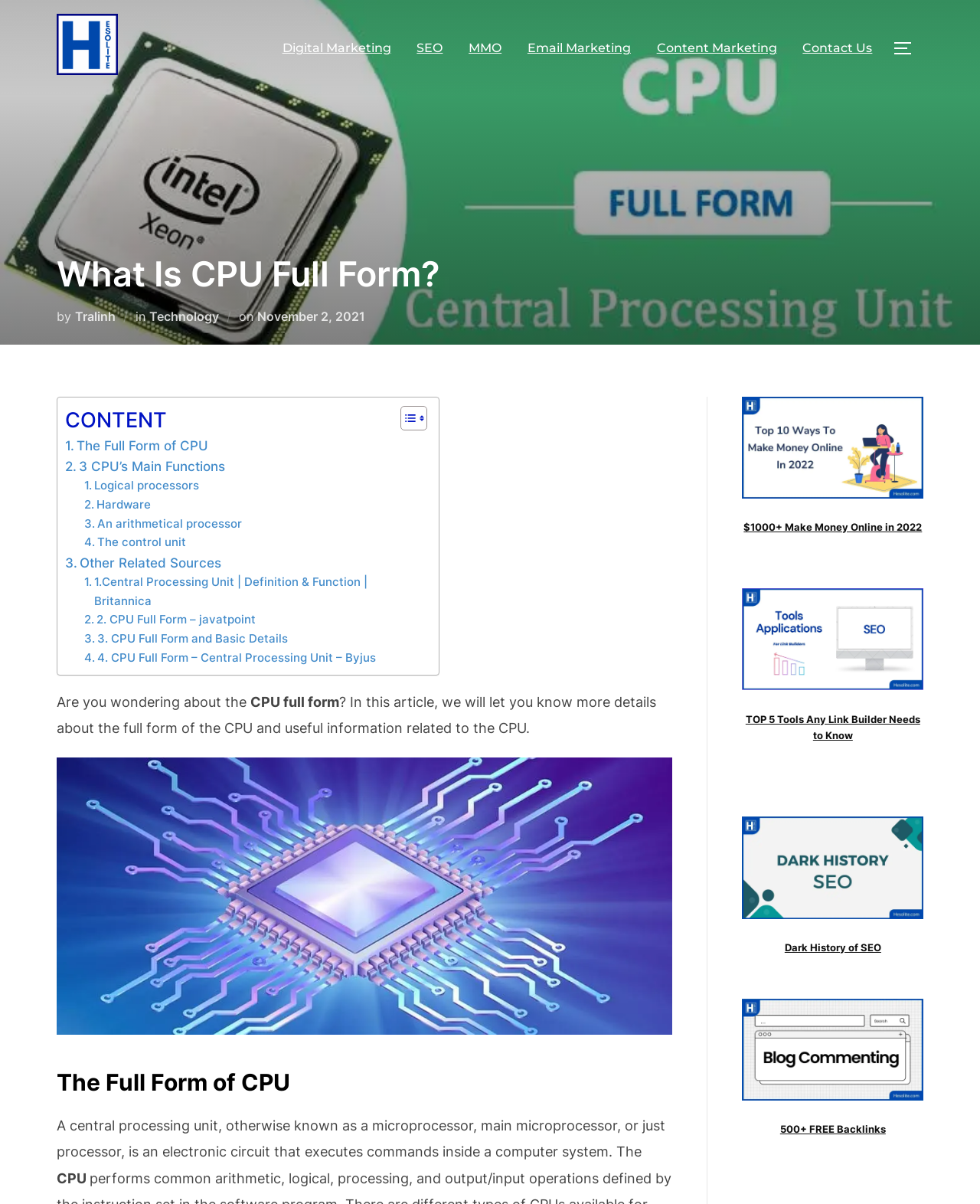What is the full form of CPU?
Using the picture, provide a one-word or short phrase answer.

Central Processing Unit